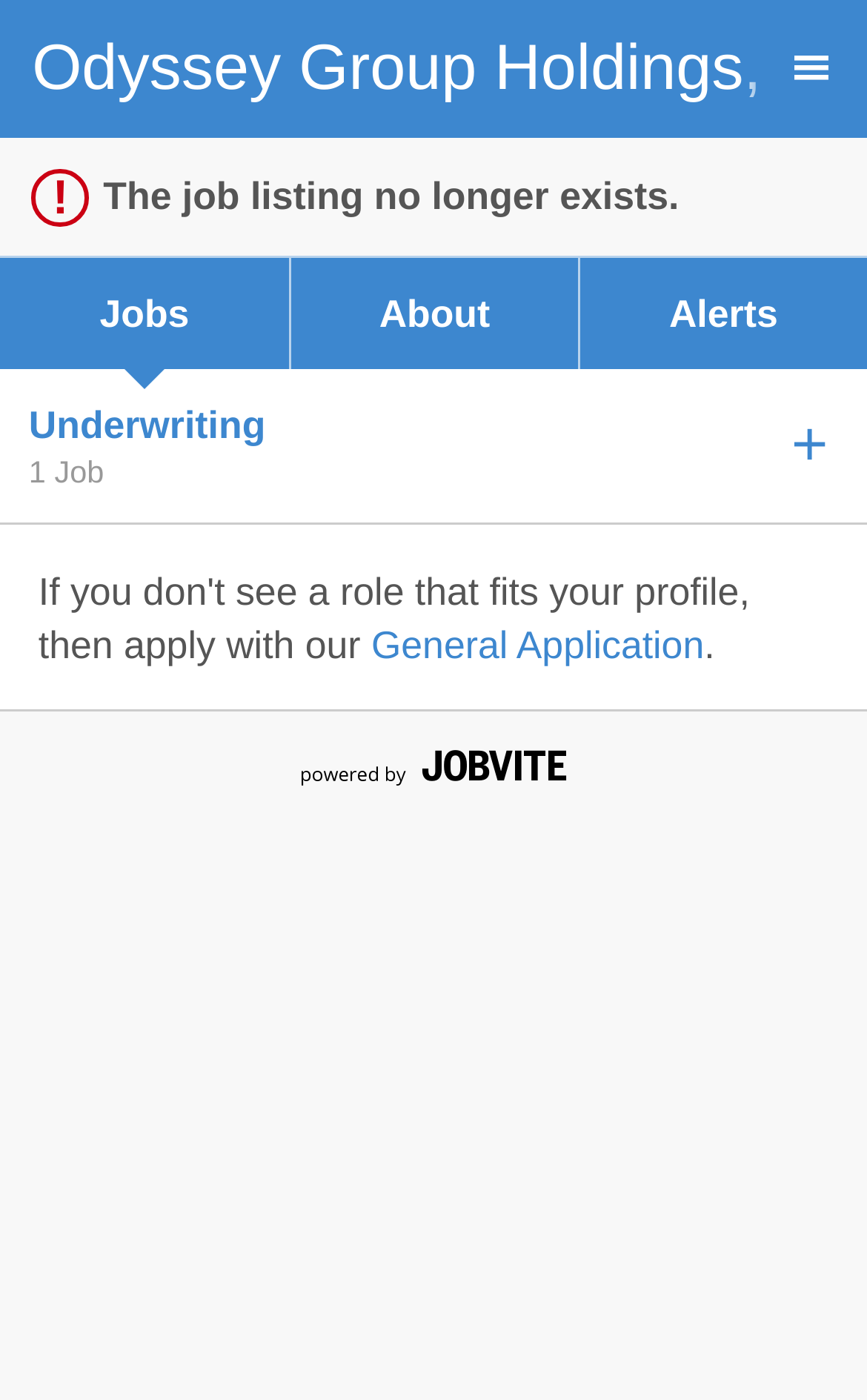Respond with a single word or phrase to the following question:
What is the status of the job listing?

No longer exists